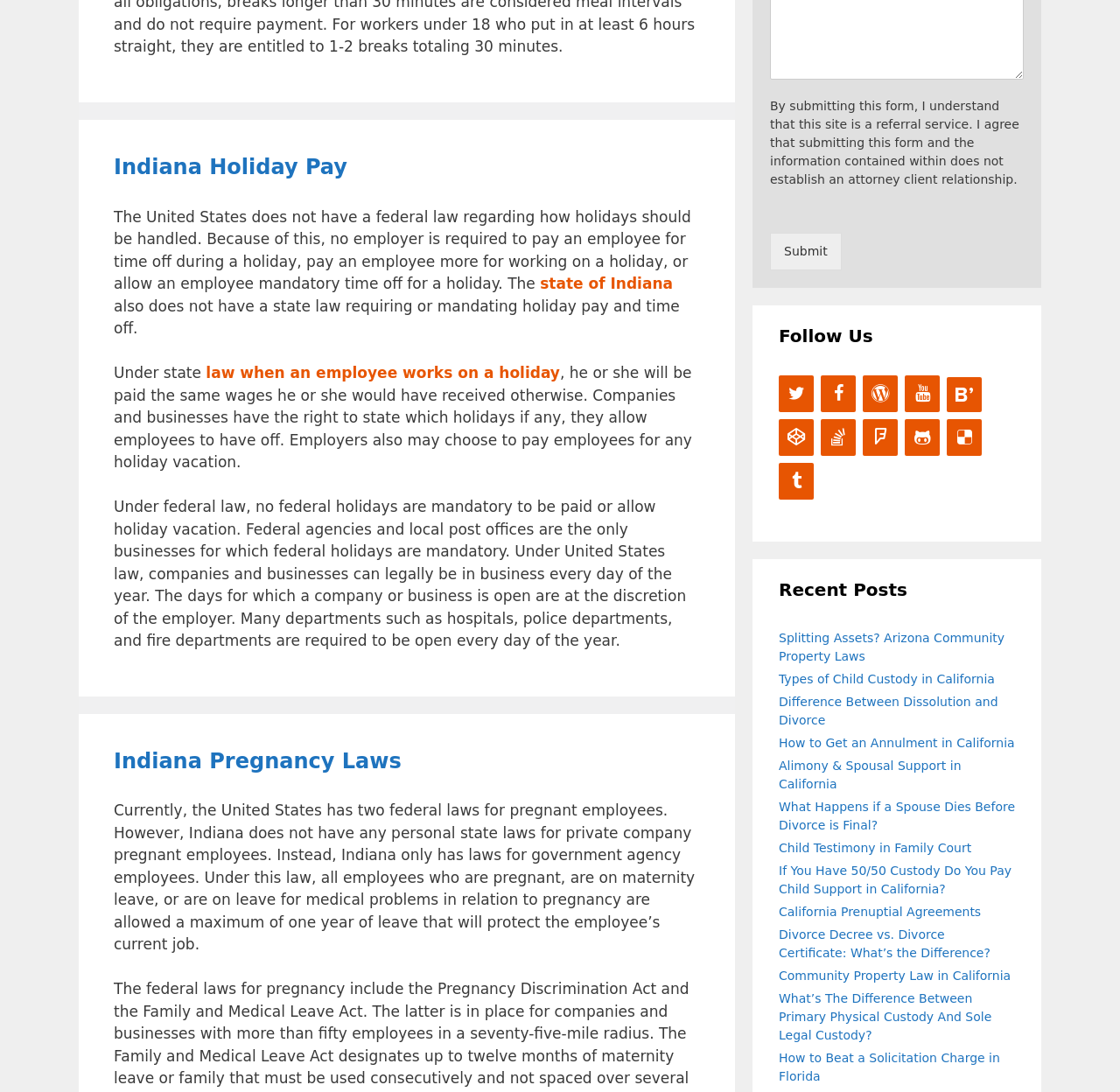Please determine the bounding box coordinates for the UI element described here. Use the format (top-left x, top-left y, bottom-right x, bottom-right y) with values bounded between 0 and 1: Community Property Law in California

[0.695, 0.887, 0.902, 0.9]